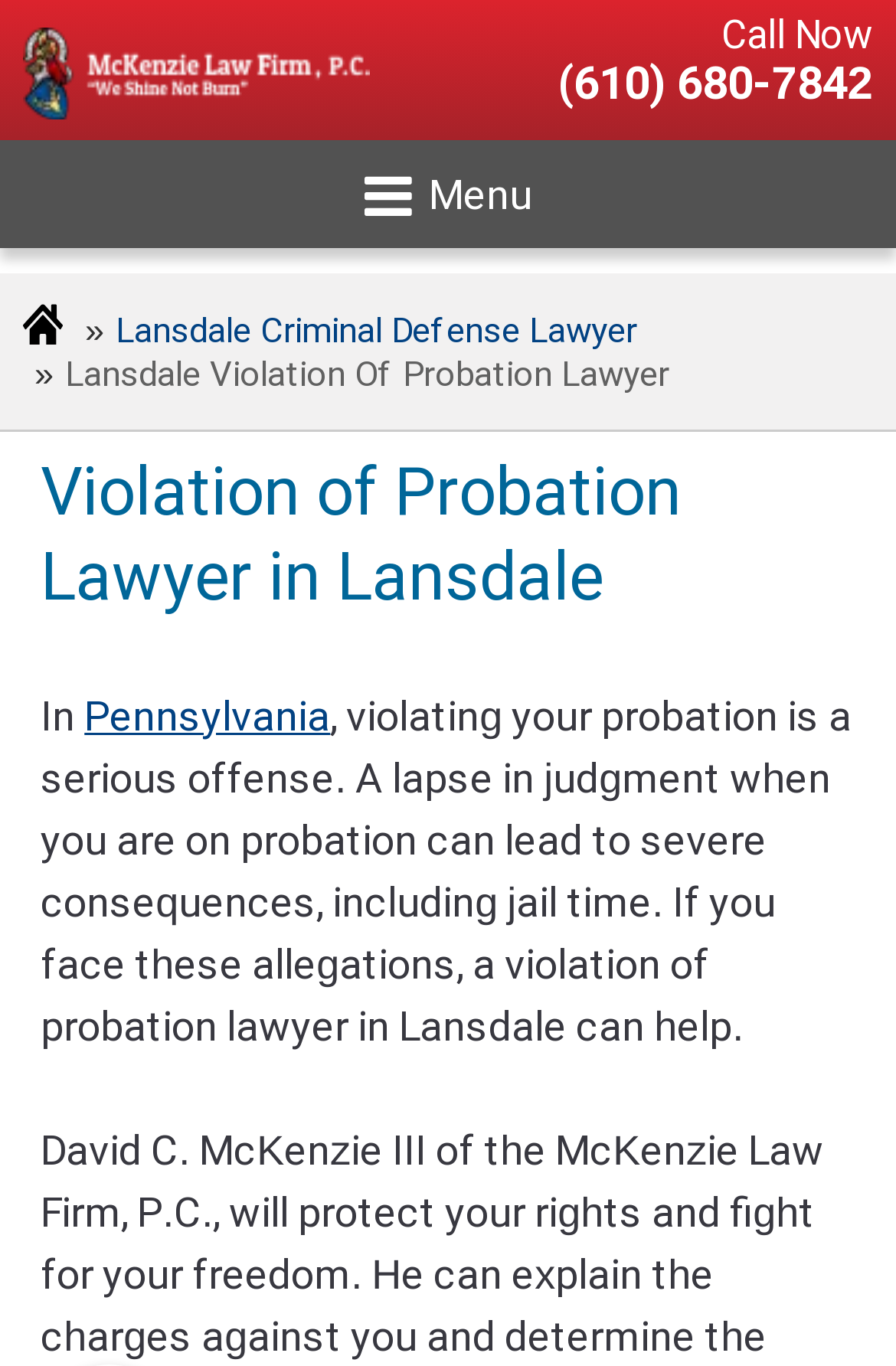Locate the bounding box of the UI element described in the following text: "alt="Attorney David McKenzie Logo"".

[0.026, 0.0, 0.397, 0.103]